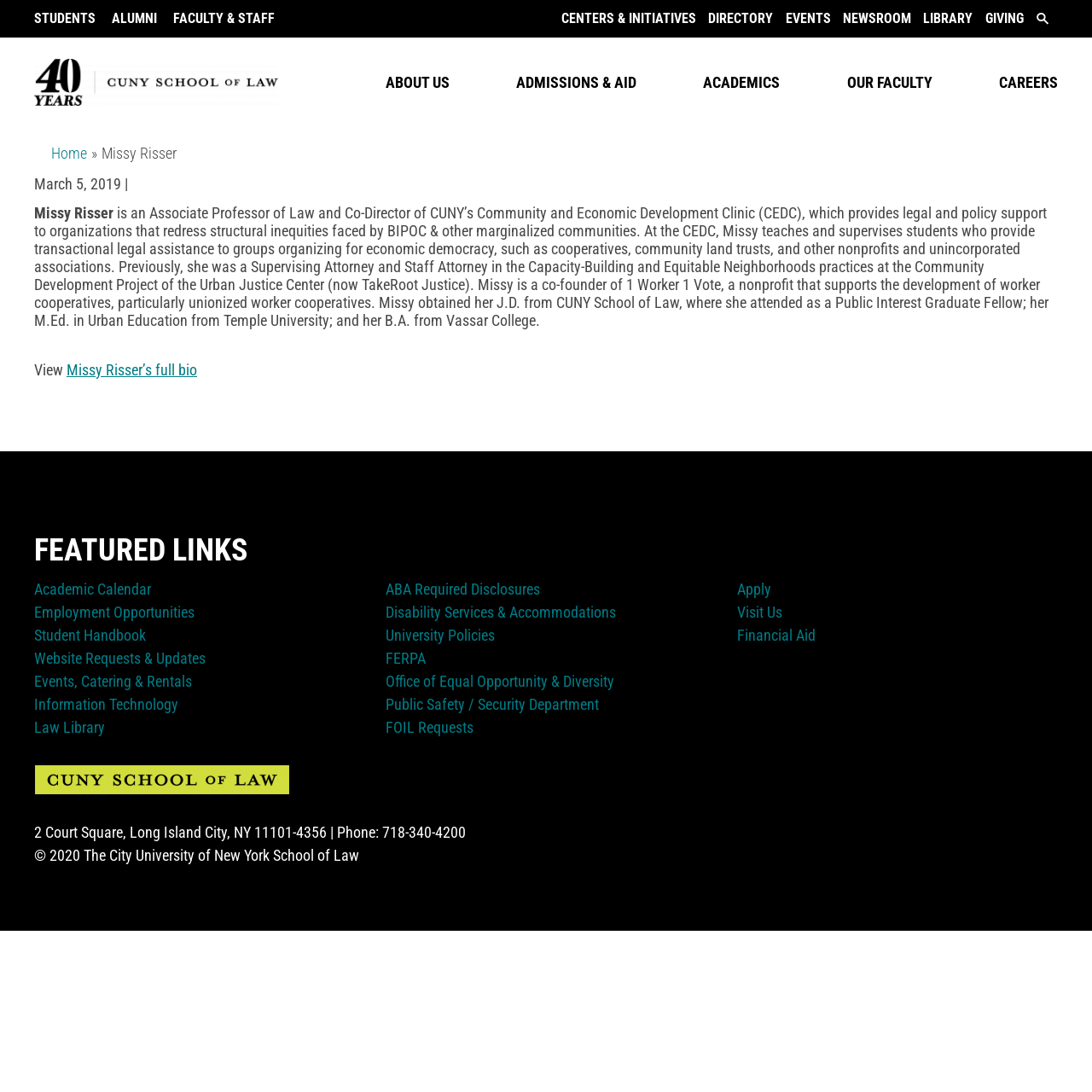Please specify the bounding box coordinates of the area that should be clicked to accomplish the following instruction: "View Missy Risser’s full bio". The coordinates should consist of four float numbers between 0 and 1, i.e., [left, top, right, bottom].

[0.061, 0.33, 0.18, 0.347]